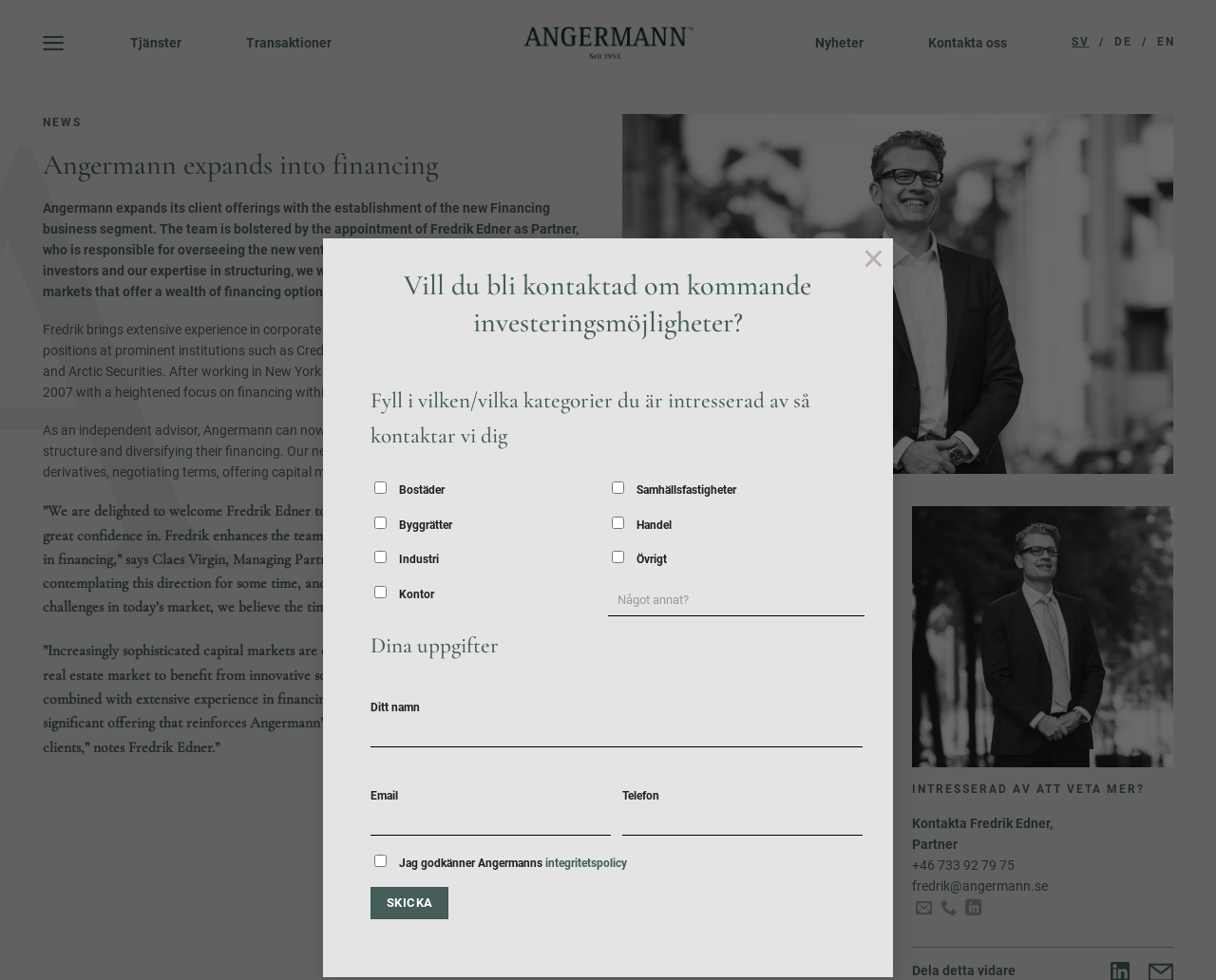Locate the bounding box coordinates of the clickable element to fulfill the following instruction: "Read more about Angermann's news". Provide the coordinates as four float numbers between 0 and 1 in the format [left, top, right, bottom].

[0.107, 0.026, 0.149, 0.061]